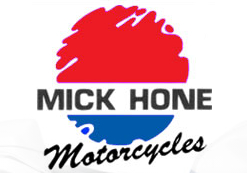Give a thorough explanation of the elements present in the image.

The image features the logo of Mick Hone Motorcycles, characterized by a bold design that incorporates a vibrant split of red and blue colors in a brush-stroke style circle. Within this circle, the text "MICK HONE" is prominently displayed in striking black capital letters, followed by the word "Motorcycles" in a flowing script font. This logo represents a brand known for its motorcycle products and services, enhancing its identity in the automotive industry. The visual elements convey a sense of energy and dynamism, aligning with the passion of motorcycle enthusiasts.